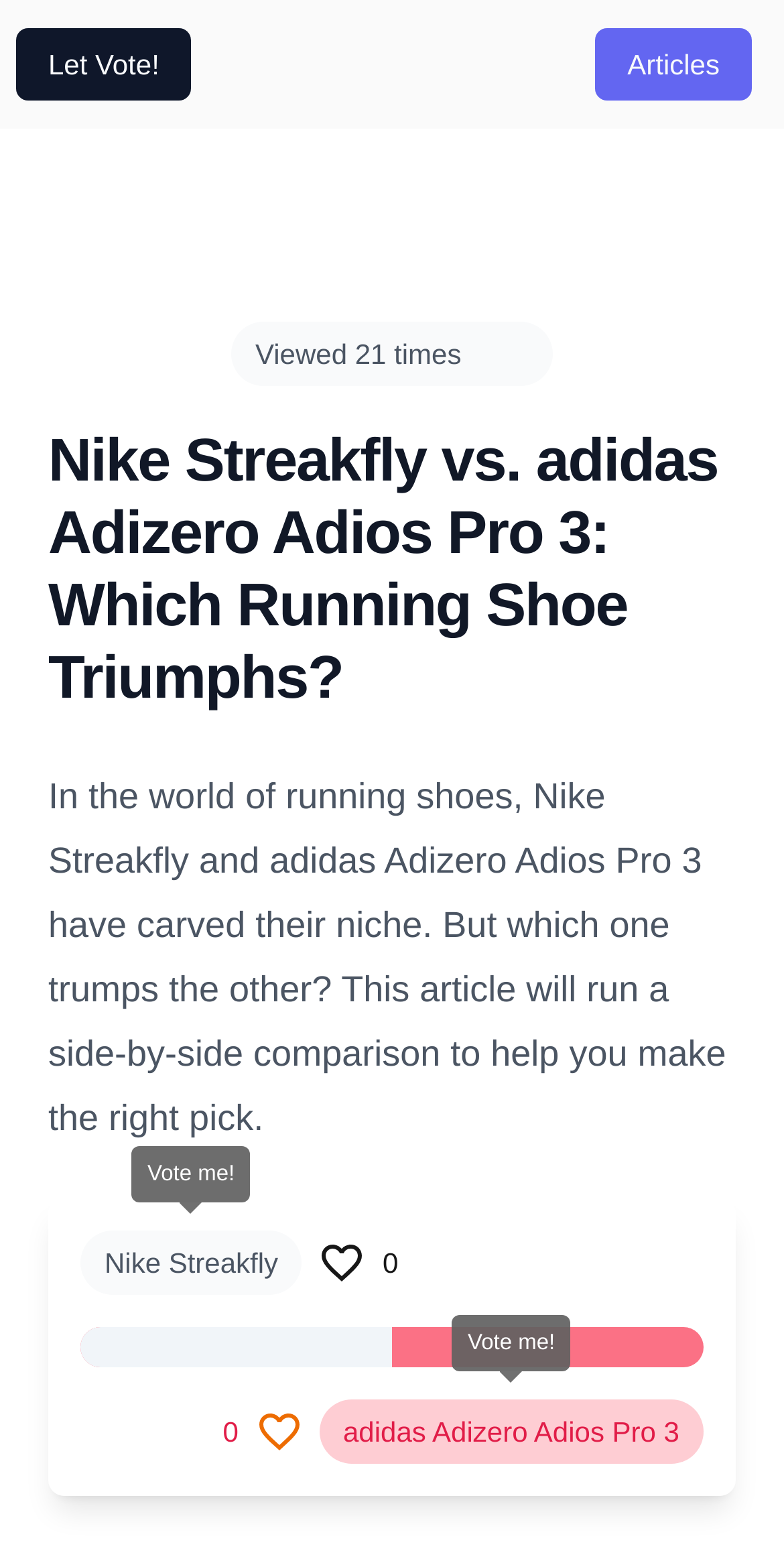Please determine the bounding box coordinates for the UI element described as: "Articles".

[0.759, 0.018, 0.959, 0.064]